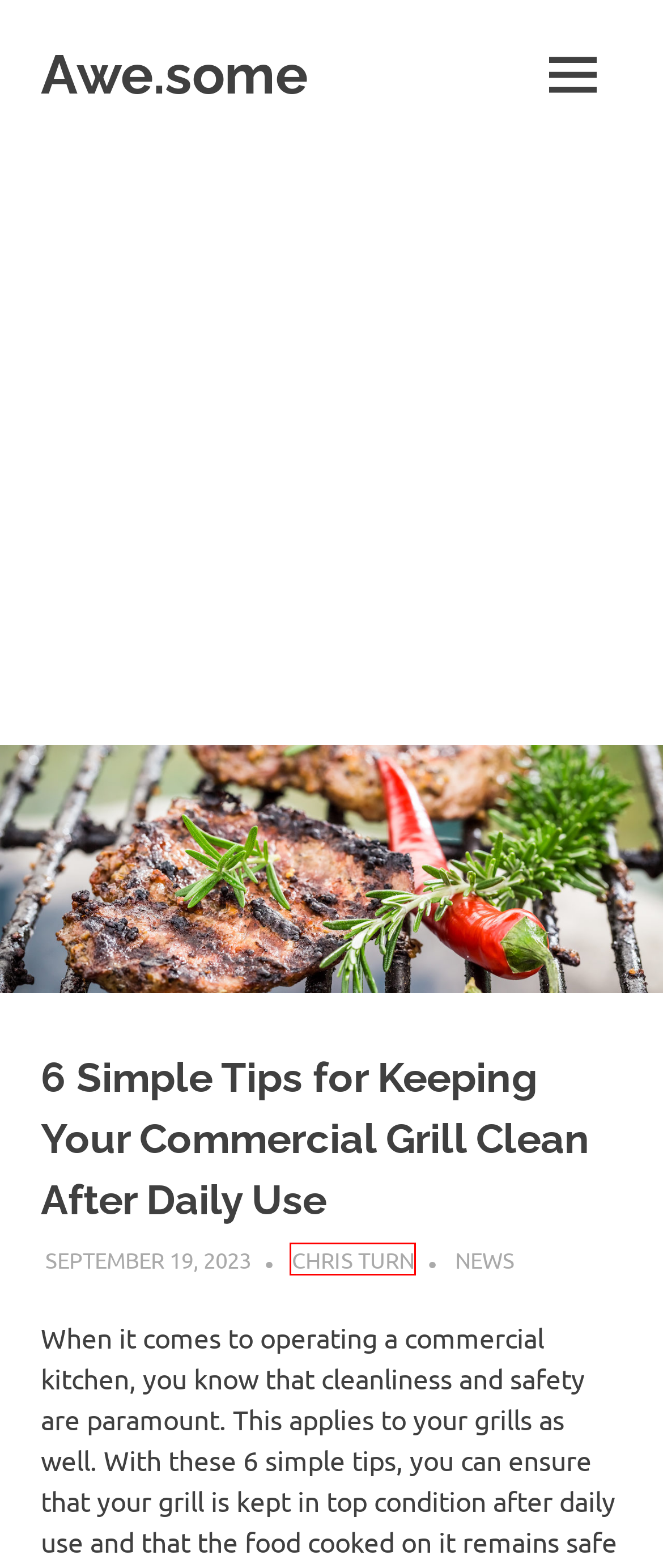Examine the screenshot of a webpage featuring a red bounding box and identify the best matching webpage description for the new page that results from clicking the element within the box. Here are the options:
A. December 2023 - Awe.some
B. Awe.some - Totally awesome marketing articles
C. July 2021 - Awe.some
D. Chris Turn, Author at Awe.some
E. How Technology is Revolutionizing Nurse Coaching in Modern Healthcare - Awe.some
F. News Archives - Awe.some
G. April 2021 - Awe.some
H. November 2019 - Awe.some

D